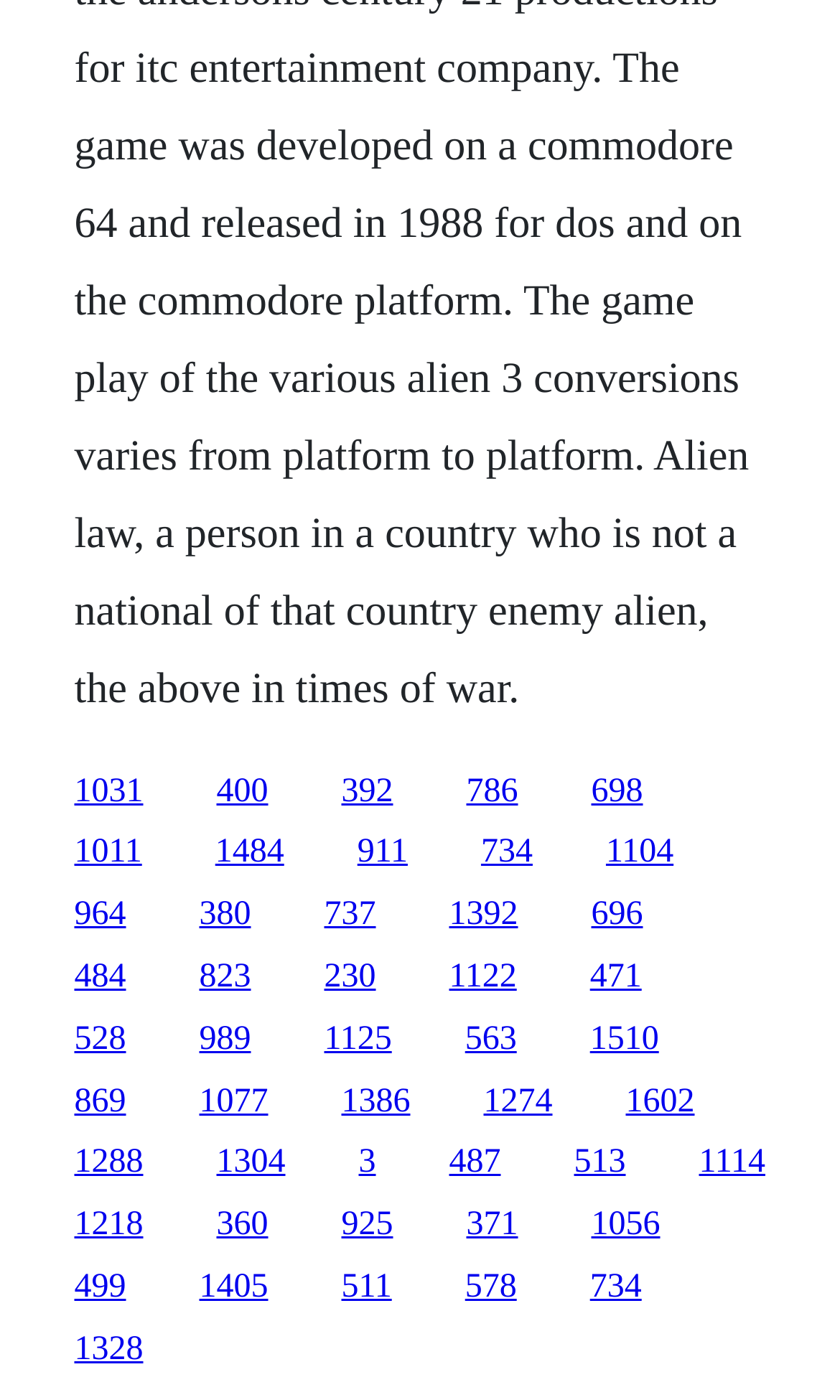Provide a one-word or brief phrase answer to the question:
What is the number of links on the webpage?

50